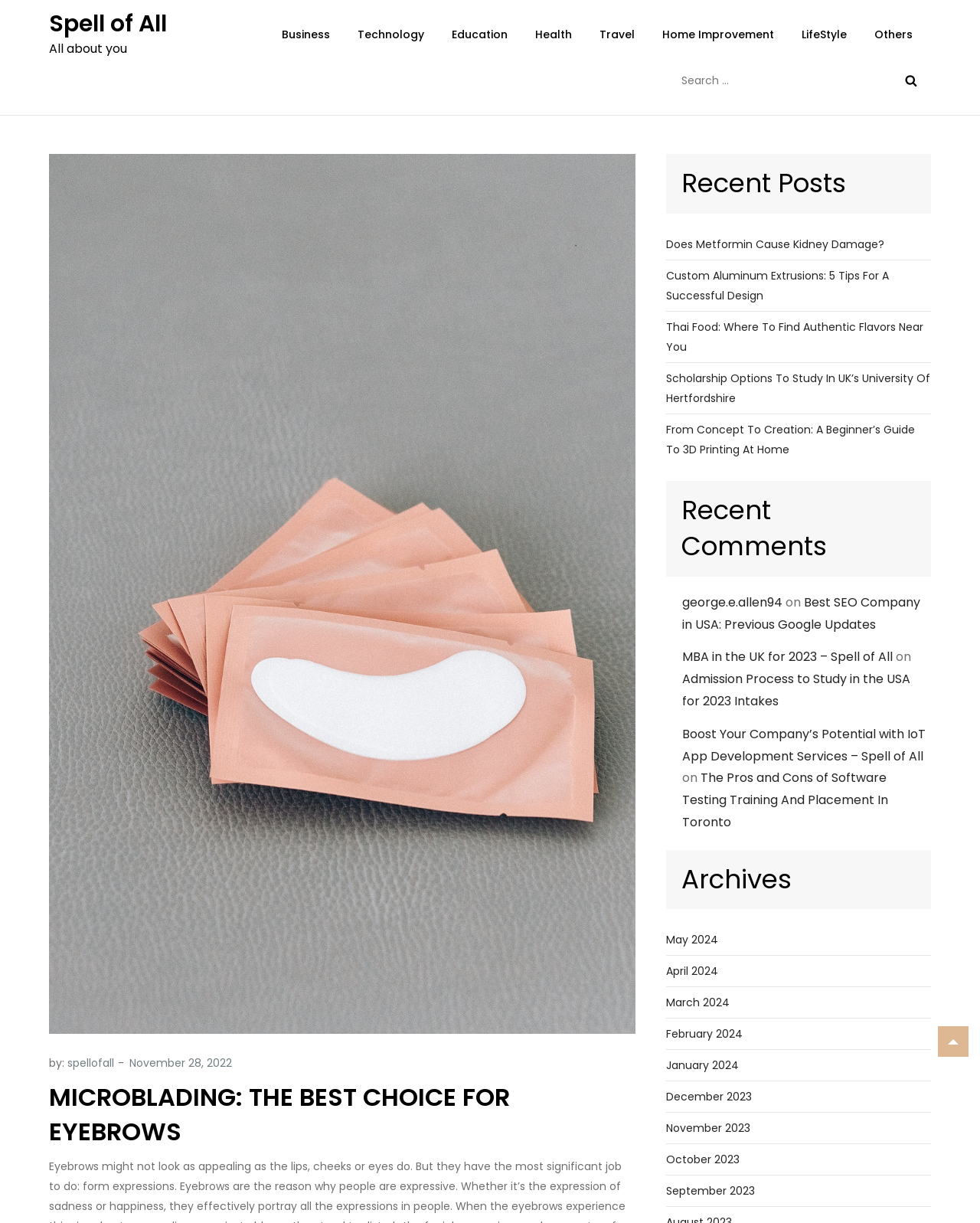Pinpoint the bounding box coordinates of the clickable element needed to complete the instruction: "Click on the Business link". The coordinates should be provided as four float numbers between 0 and 1: [left, top, right, bottom].

[0.275, 0.009, 0.349, 0.047]